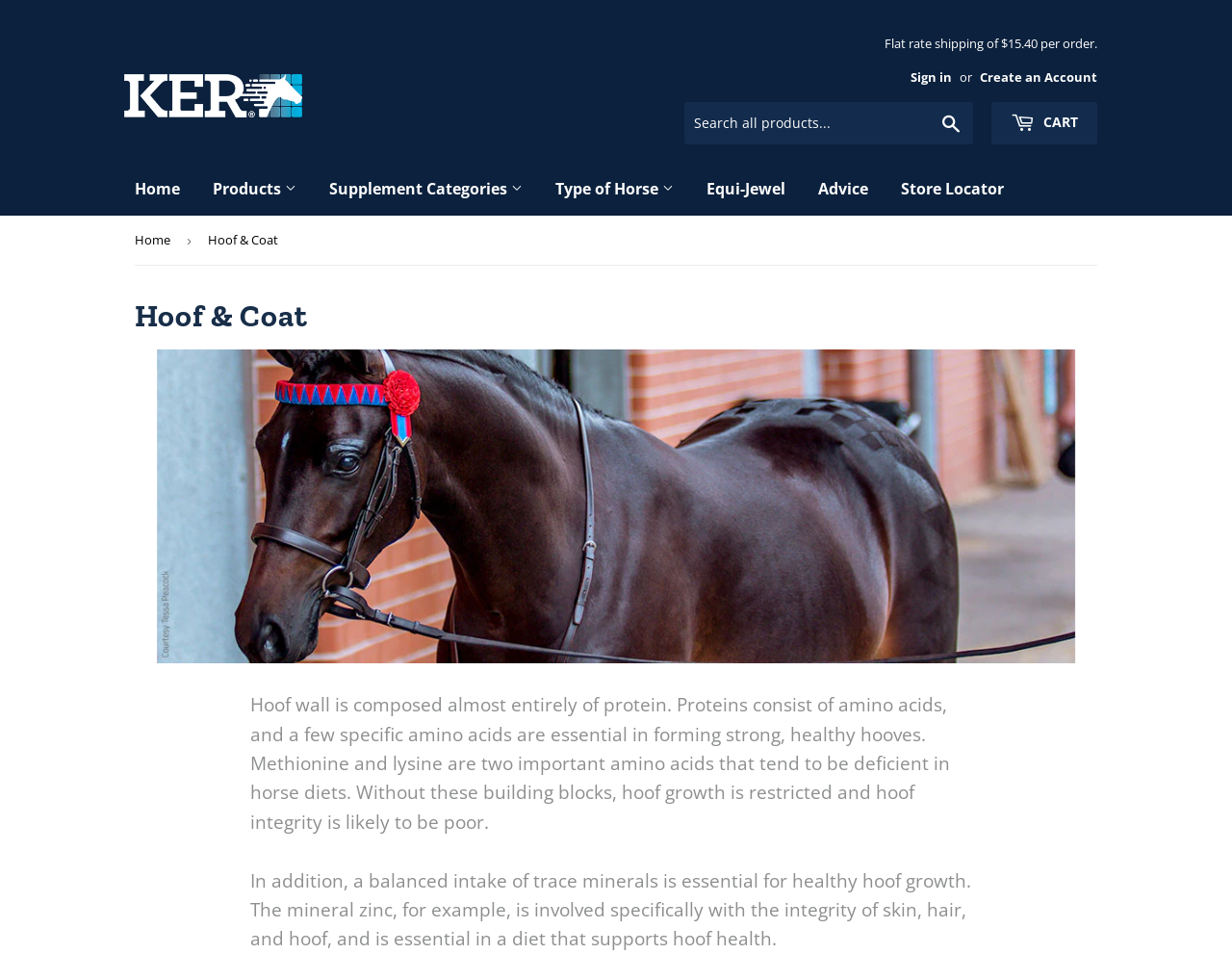Find the bounding box of the UI element described as follows: "Type of Horse".

[0.439, 0.166, 0.559, 0.22]